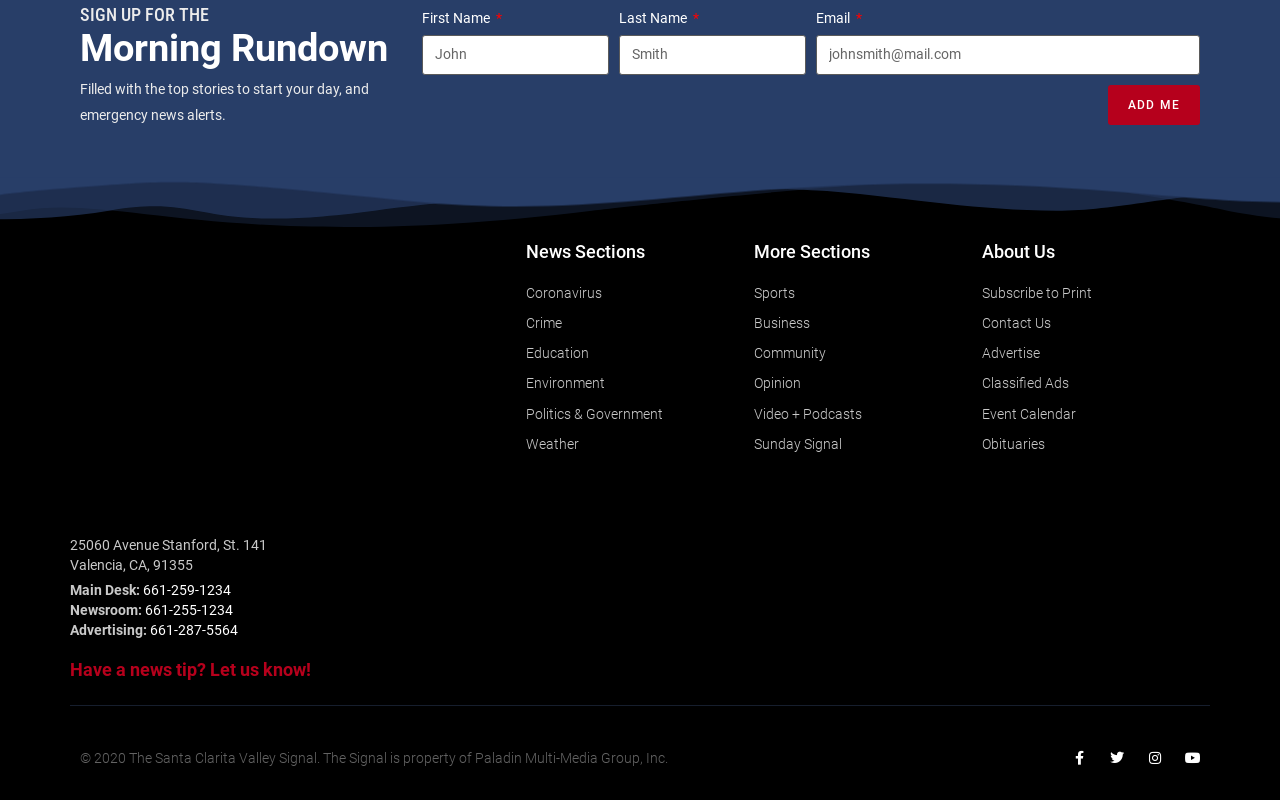Identify the bounding box coordinates of the section to be clicked to complete the task described by the following instruction: "Enter first name". The coordinates should be four float numbers between 0 and 1, formatted as [left, top, right, bottom].

[0.33, 0.043, 0.476, 0.093]